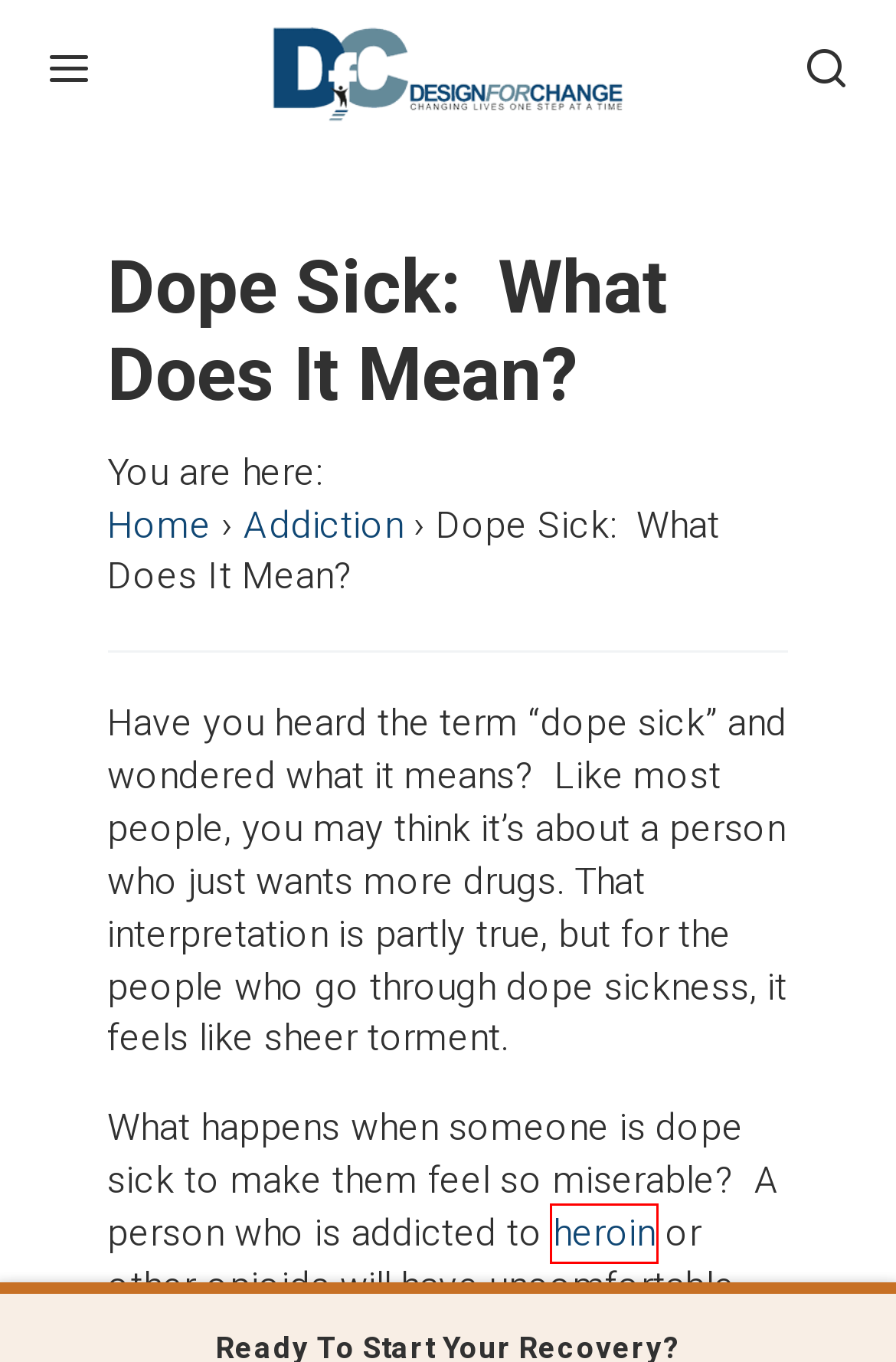Analyze the screenshot of a webpage that features a red rectangle bounding box. Pick the webpage description that best matches the new webpage you would see after clicking on the element within the red bounding box. Here are the candidates:
A. Aftercare Programs: How Do They Enhance Recovery?
B. Heroin Addiction Treatment: Does It Really Work?
C. Drug Rehab & Alcohol Rehab in California: Design for Change
D. Design for Change Recovery - Design for Change
E. Benzodiazepine Overdose: Signs, Symptoms, and Statistics
F. Older Adults Binge Drinking: What Are the Risks?
G. Addiction - Design for Change
H. Are There Symptoms of Withdrawal from Benzodiazepines? - Design for Change

B